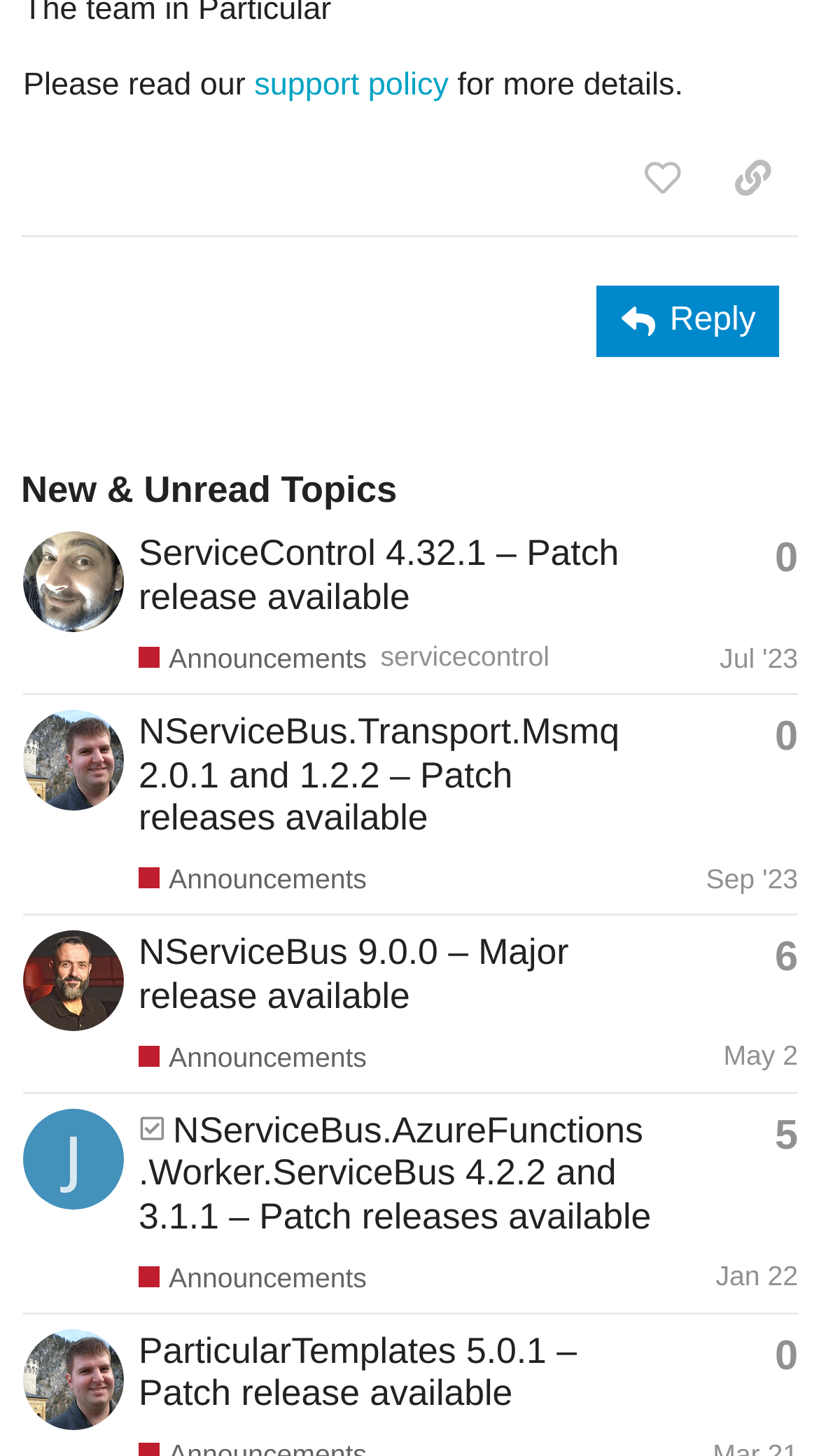Based on the image, please elaborate on the answer to the following question:
How many replies does the third topic have?

I found the number of replies of the third topic by looking at the generic element inside the third gridcell element, which says 'This topic has 6 replies'.